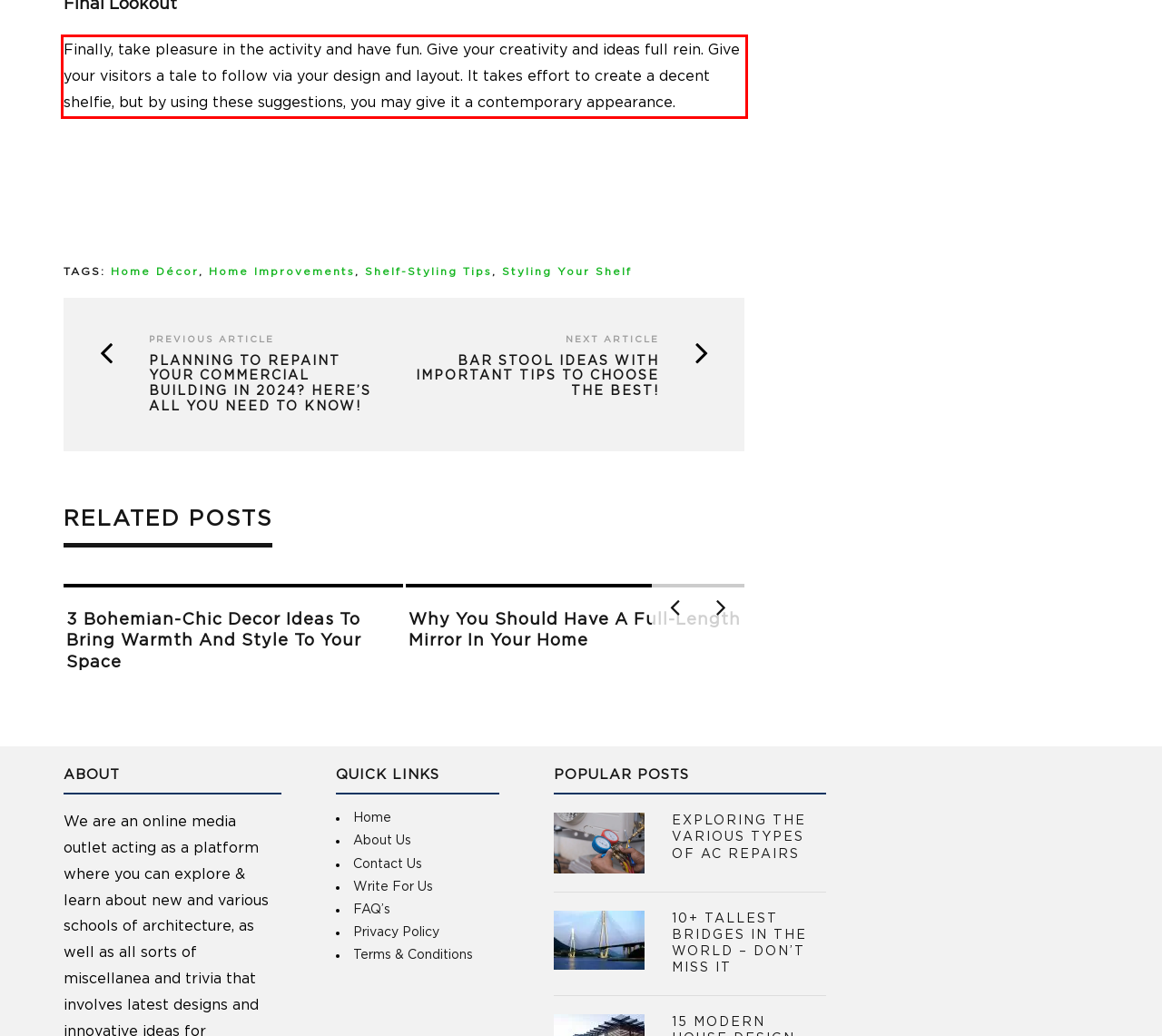Using the webpage screenshot, recognize and capture the text within the red bounding box.

Finally, take pleasure in the activity and have fun. Give your creativity and ideas full rein. Give your visitors a tale to follow via your design and layout. It takes effort to create a decent shelfie, but by using these suggestions, you may give it a contemporary appearance.